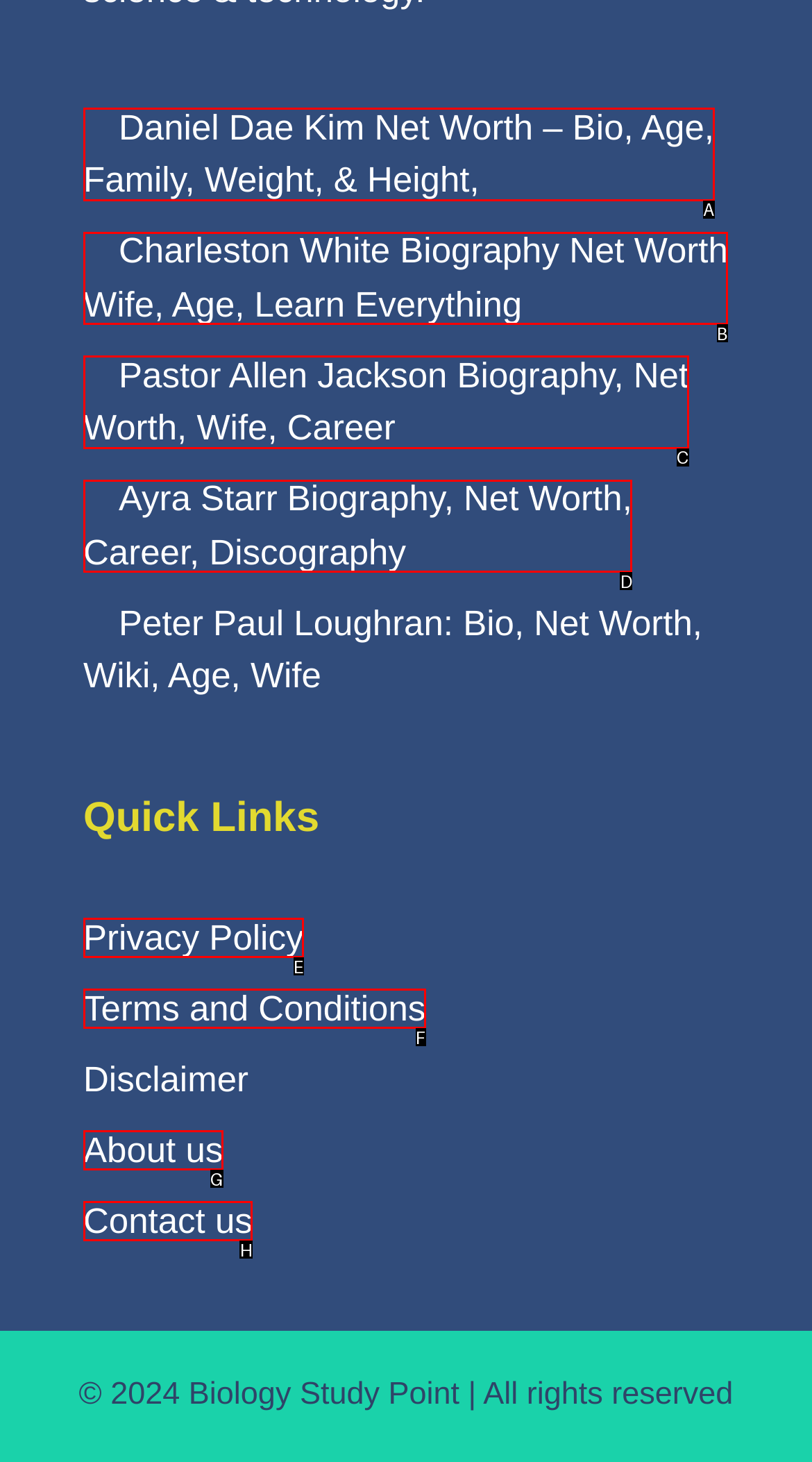Which UI element's letter should be clicked to achieve the task: View Charleston White's net worth
Provide the letter of the correct choice directly.

B